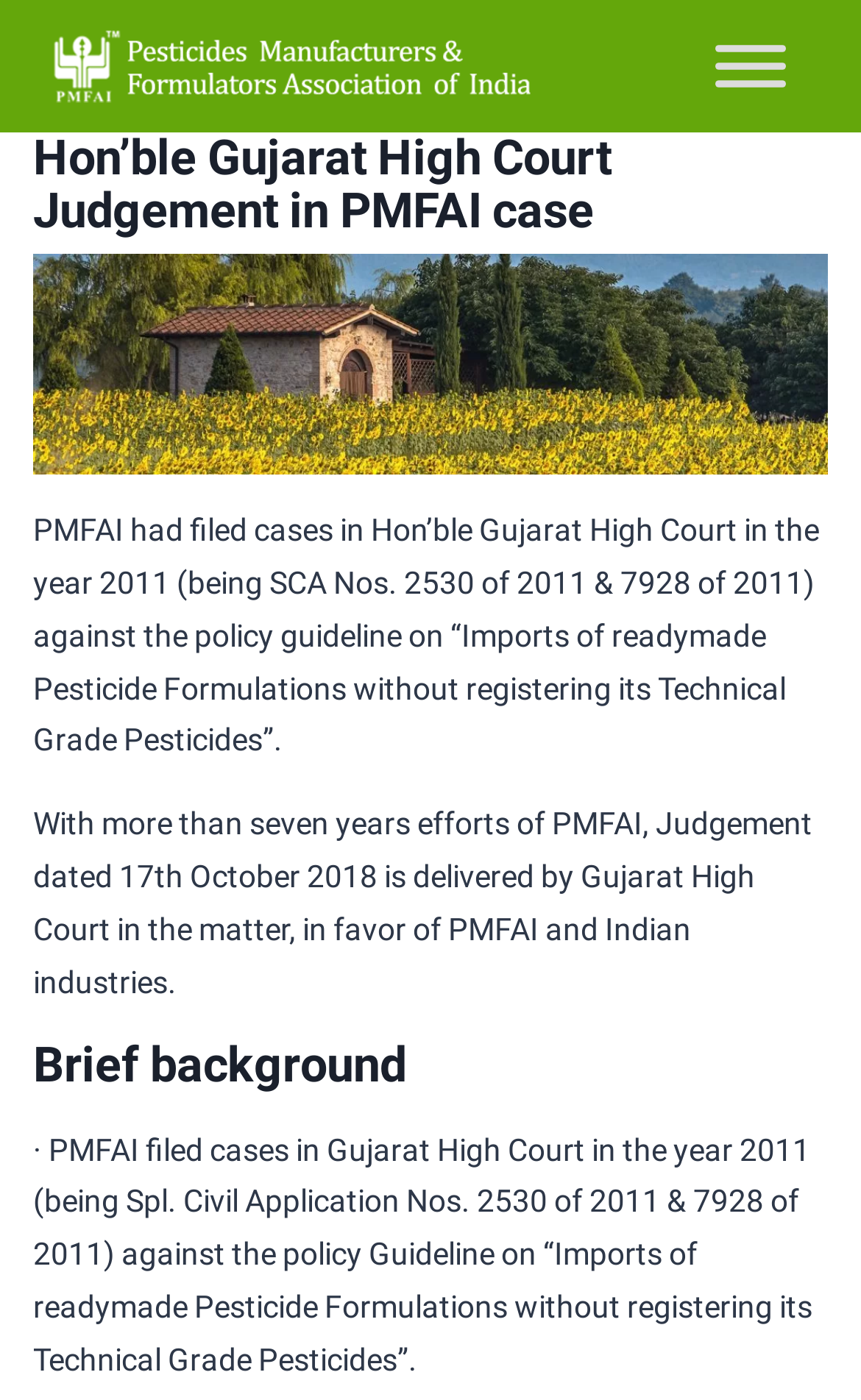Answer succinctly with a single word or phrase:
What is the purpose of the policy guideline mentioned?

Imports of readymade Pesticide Formulations